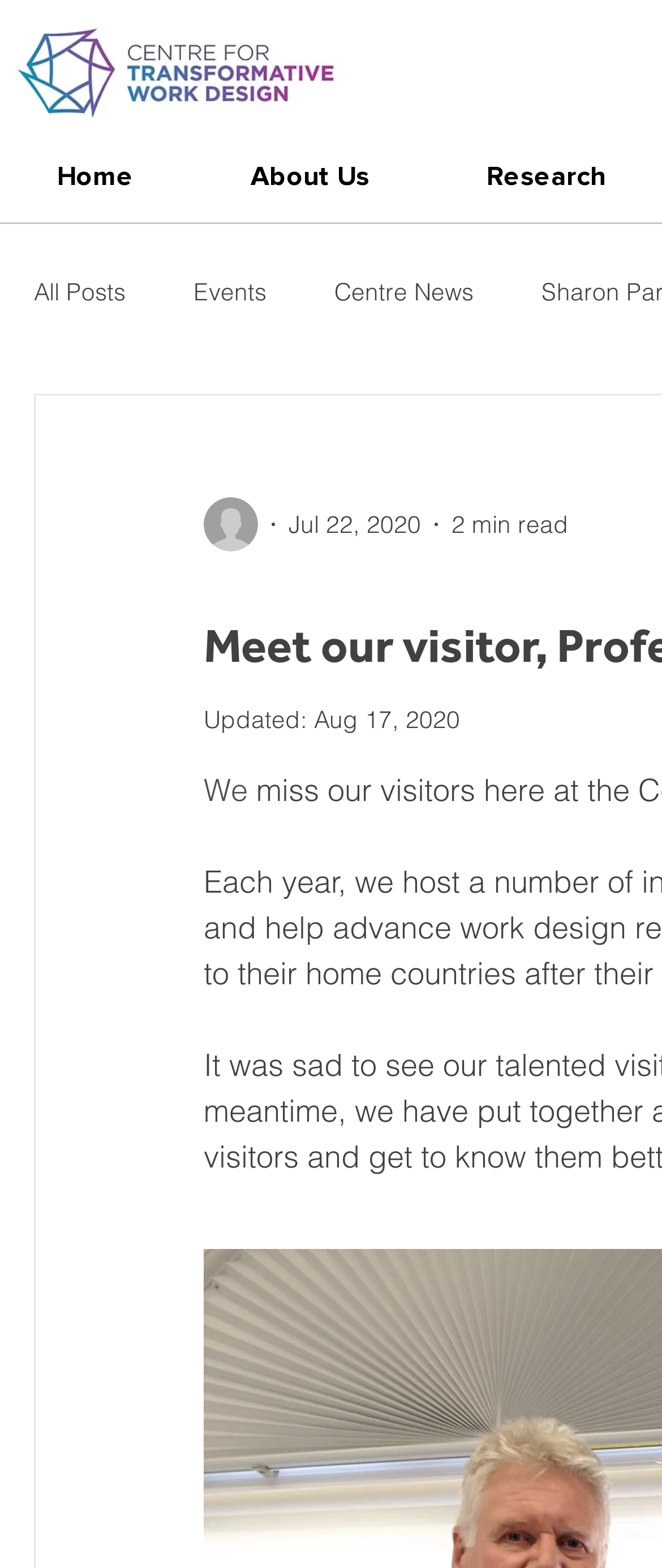Illustrate the webpage thoroughly, mentioning all important details.

The webpage appears to be a blog post or article page, with a focus on a specific visitor, Professor Fred Zijlstra, at the Centre. At the top of the page, there is a link with no text, followed by a navigation menu with four links: "About Us", "All Posts", "Events", and "Centre News". The "About Us" link is positioned slightly to the right of the top-centre of the page.

Below the navigation menu, there is a section dedicated to the visitor, featuring a picture of the writer, which is positioned to the left of the centre of the page. The picture is accompanied by a caption, "Writer's picture". To the right of the picture, there is a date, "Jul 22, 2020", and an estimated reading time, "2 min read".

Further down the page, there is a section with the title "Updated:", followed by a date, "Aug 17, 2020". This section appears to be the main content of the page, starting with the text "We", which suggests that the article is about the Centre's visitors and their experiences.